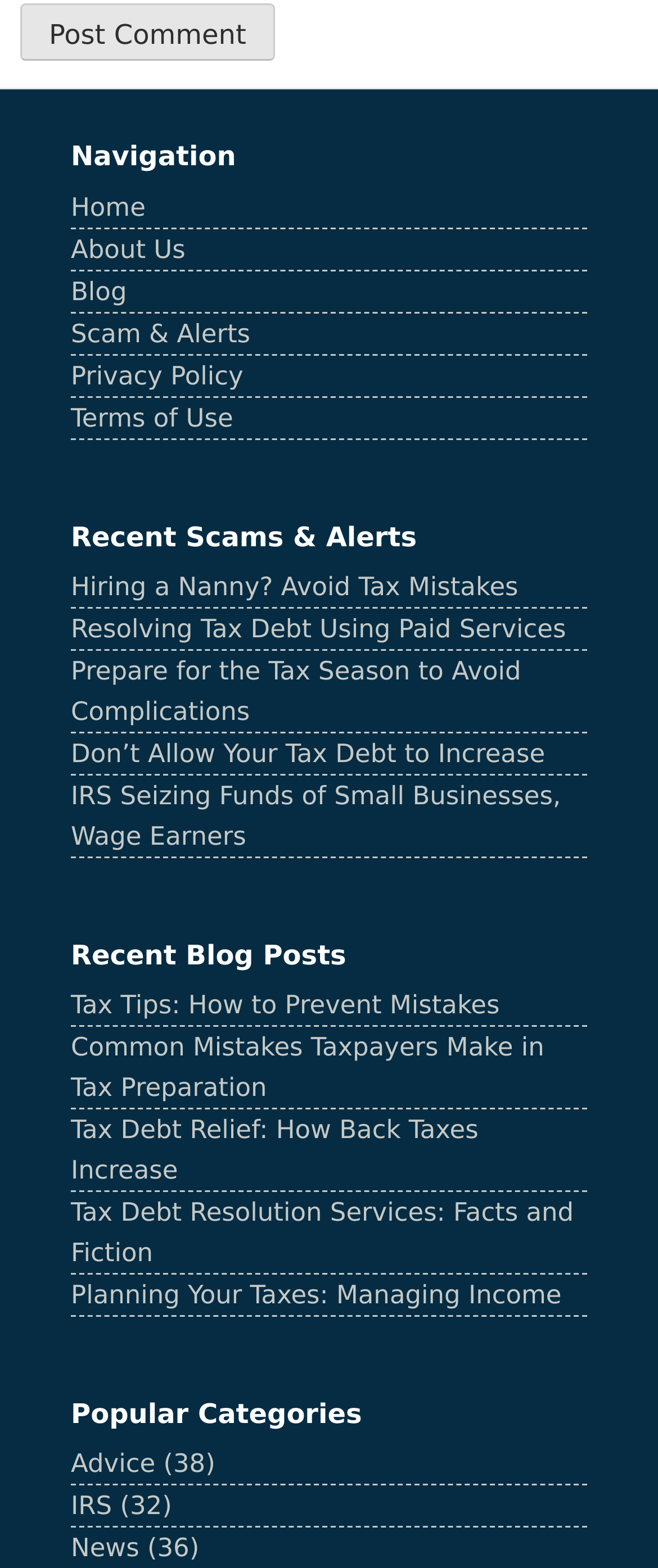Locate the bounding box coordinates of the item that should be clicked to fulfill the instruction: "Click the 'Post Comment' button".

[0.031, 0.003, 0.418, 0.039]